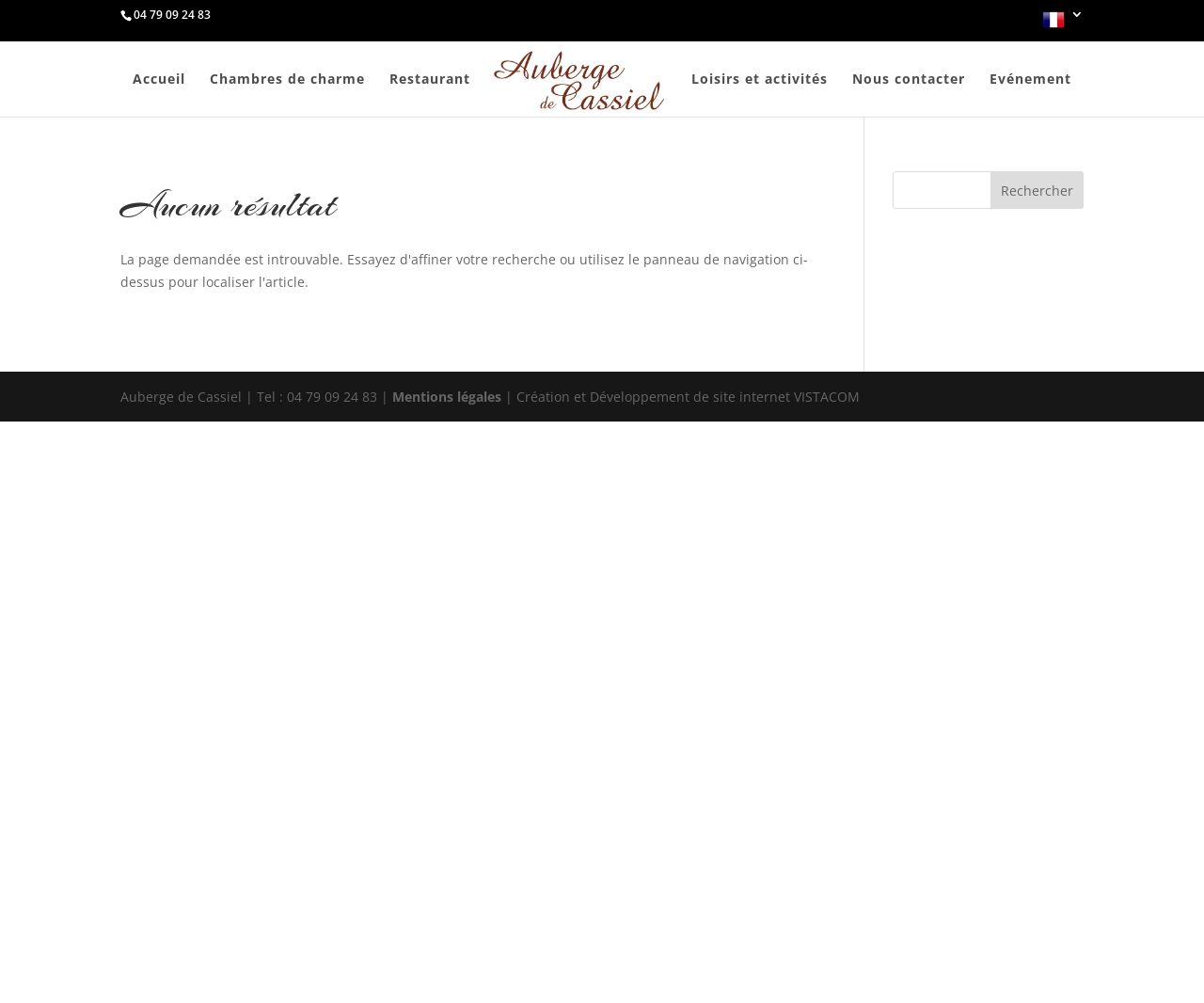Please specify the coordinates of the bounding box for the element that should be clicked to carry out this instruction: "Click the Rechercher button". The coordinates must be four float numbers between 0 and 1, formatted as [left, top, right, bottom].

[0.823, 0.171, 0.9, 0.208]